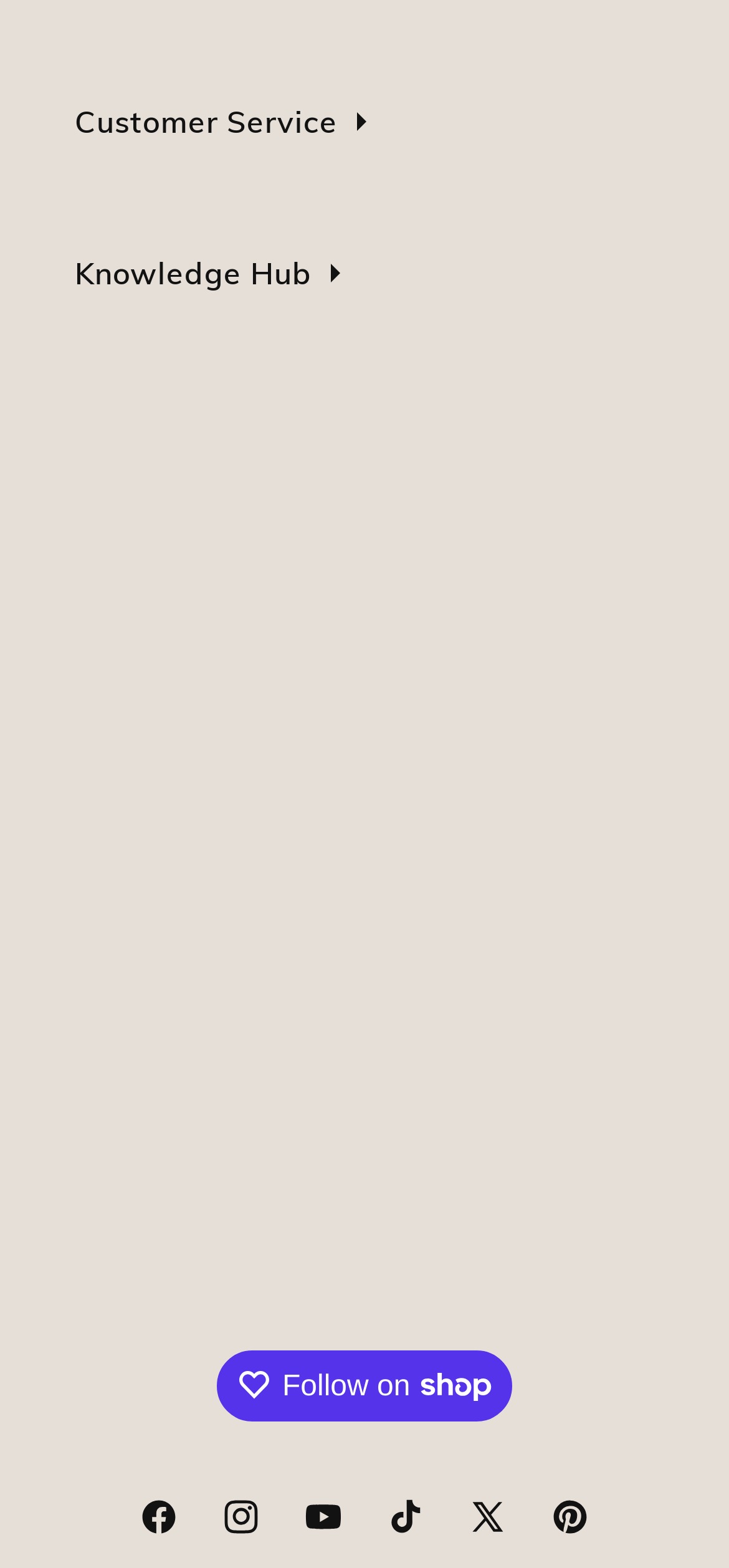Please answer the following question using a single word or phrase: 
What is the topic of the 'Knowledge Hub' section?

Jewellery